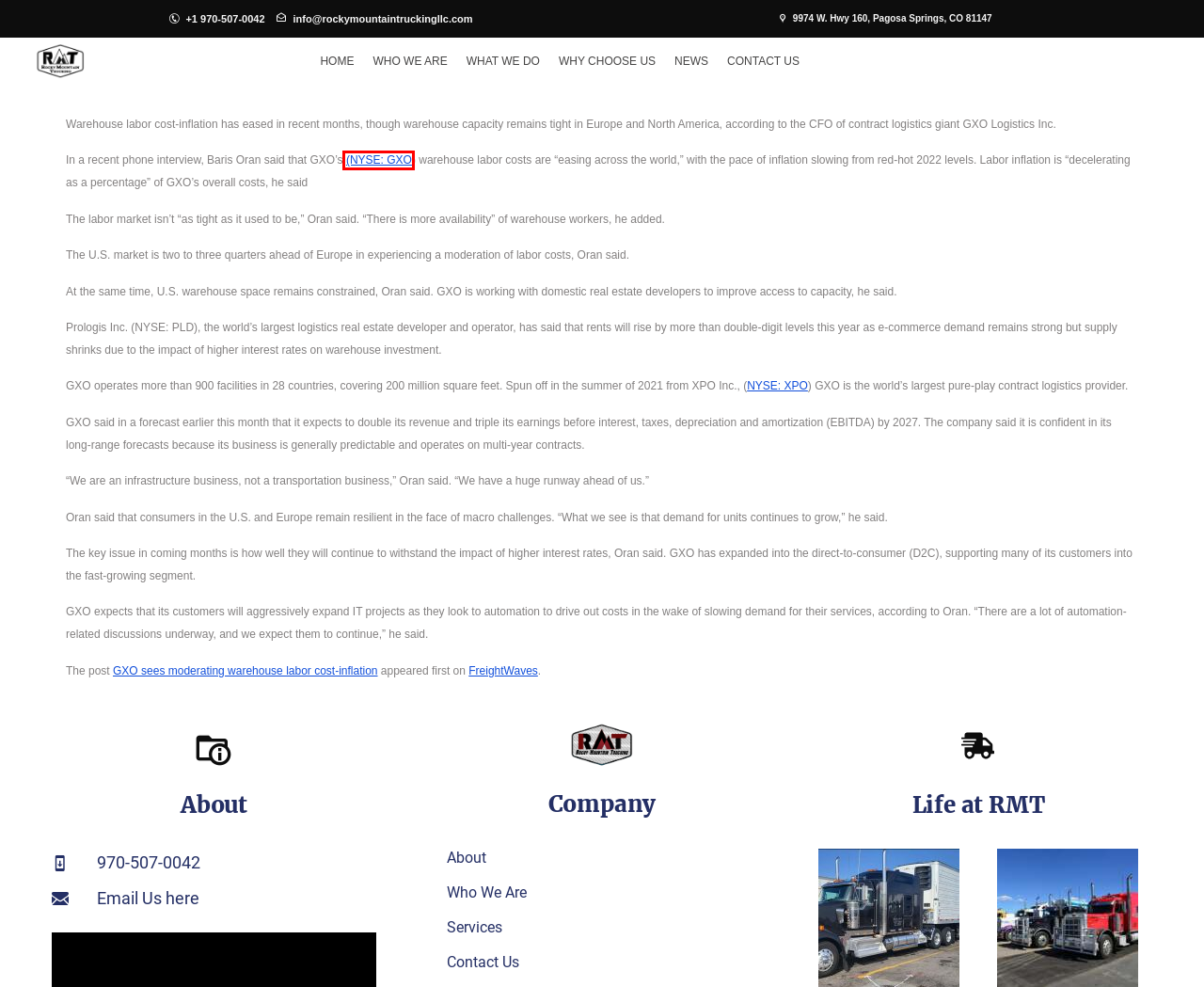You are provided with a screenshot of a webpage highlighting a UI element with a red bounding box. Choose the most suitable webpage description that matches the new page after clicking the element in the bounding box. Here are the candidates:
A. Rocky Mountain Trucking LLC – We Take A Load Off Your Business
B. About Us – Rocky Mountain Trucking LLC
C. Contact Us – Rocky Mountain Trucking LLC
D. What We Do – Rocky Mountain Trucking LLC
E. News – Rocky Mountain Trucking LLC
F. Privacy Policy – Rocky Mountain Trucking LLC
G. GXO - Gxo Logistics Stock Price - Barchart.com
H. Why Choose Us – Rocky Mountain Trucking LLC

G